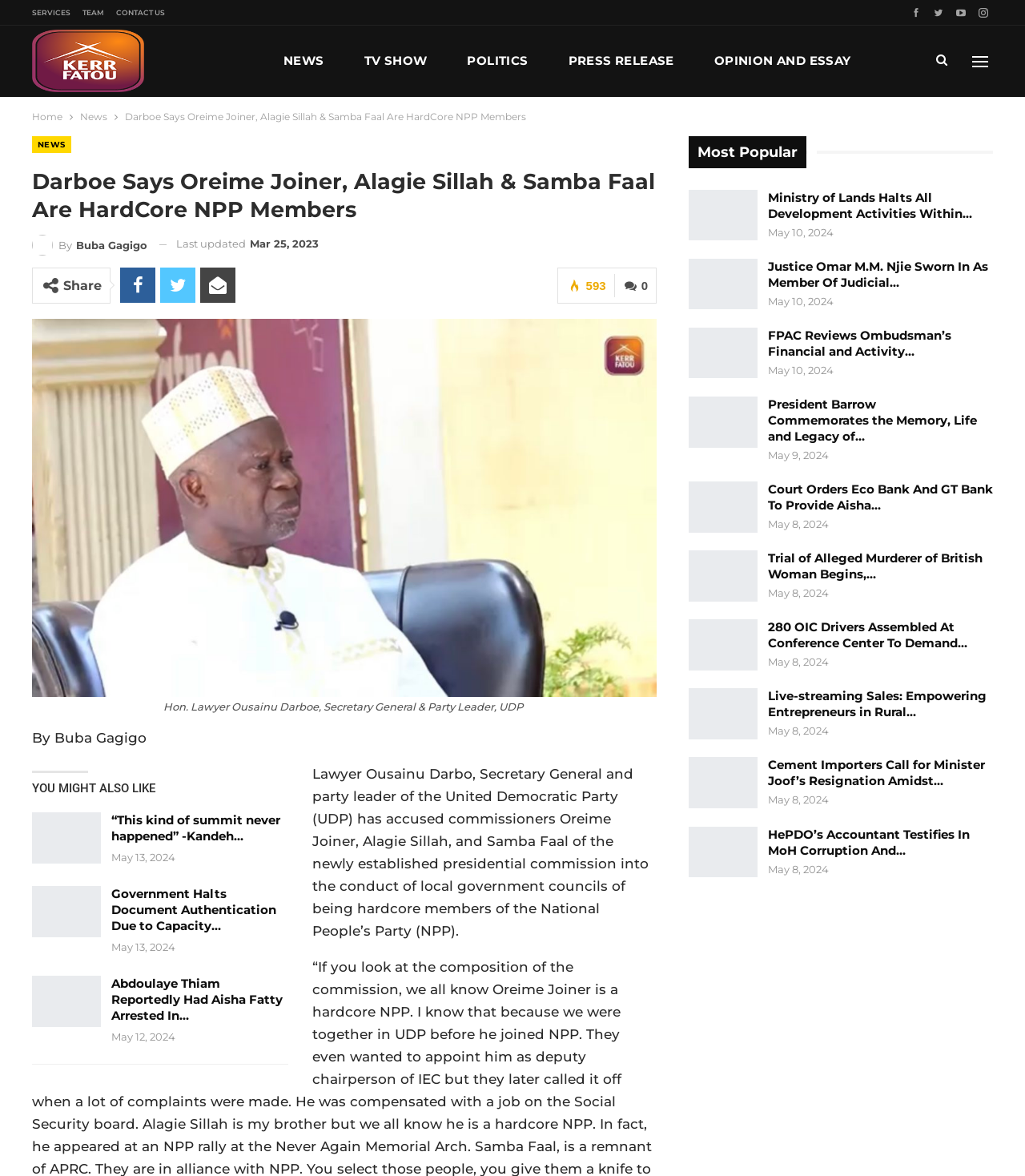Explain the features and main sections of the webpage comprehensively.

This webpage is an online news article from Kerr Fatou Media House. At the top, there are several links to different sections of the website, including "SERVICES", "TEAM", "CONTACT US", and various news categories like "NEWS", "TV SHOW", "POLITICS", and "SPORTS". Below these links, there is a navigation bar with breadcrumbs, showing the current page's location within the website.

The main article is titled "Darboe Says Oreime Joiner, Alagie Sillah & Samba Faal Are HardCore NPP Members" and is written by Buba Gagigo. The article's content is a block of text that spans most of the page's width, with a figure and its caption below it. The figure's caption describes Hon. Lawyer Ousainu Darboe, Secretary General & Party Leader, UDP.

To the right of the article, there is a sidebar with a heading "Most Popular" and several links to other news articles, each with a title and a timestamp. These articles are displayed in a vertical list, with the most recent ones at the top.

At the bottom of the page, there are several more news articles, each with a title, a brief summary, and a timestamp. These articles are also displayed in a vertical list, with the most recent ones at the top.